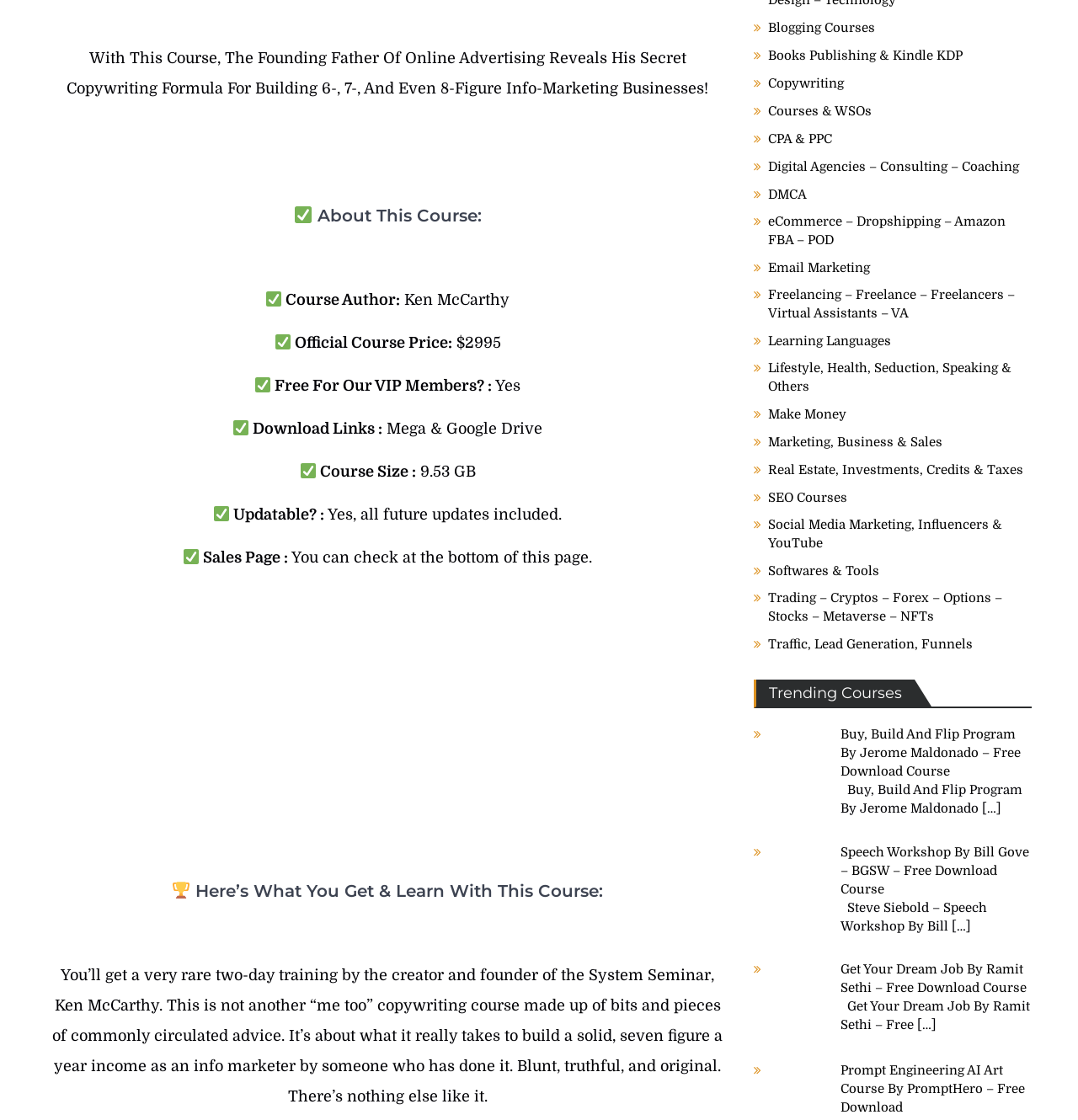Could you highlight the region that needs to be clicked to execute the instruction: "Click on 'Get Your Dream Job By Ramit Sethi - Free Download Course'"?

[0.78, 0.859, 0.953, 0.889]